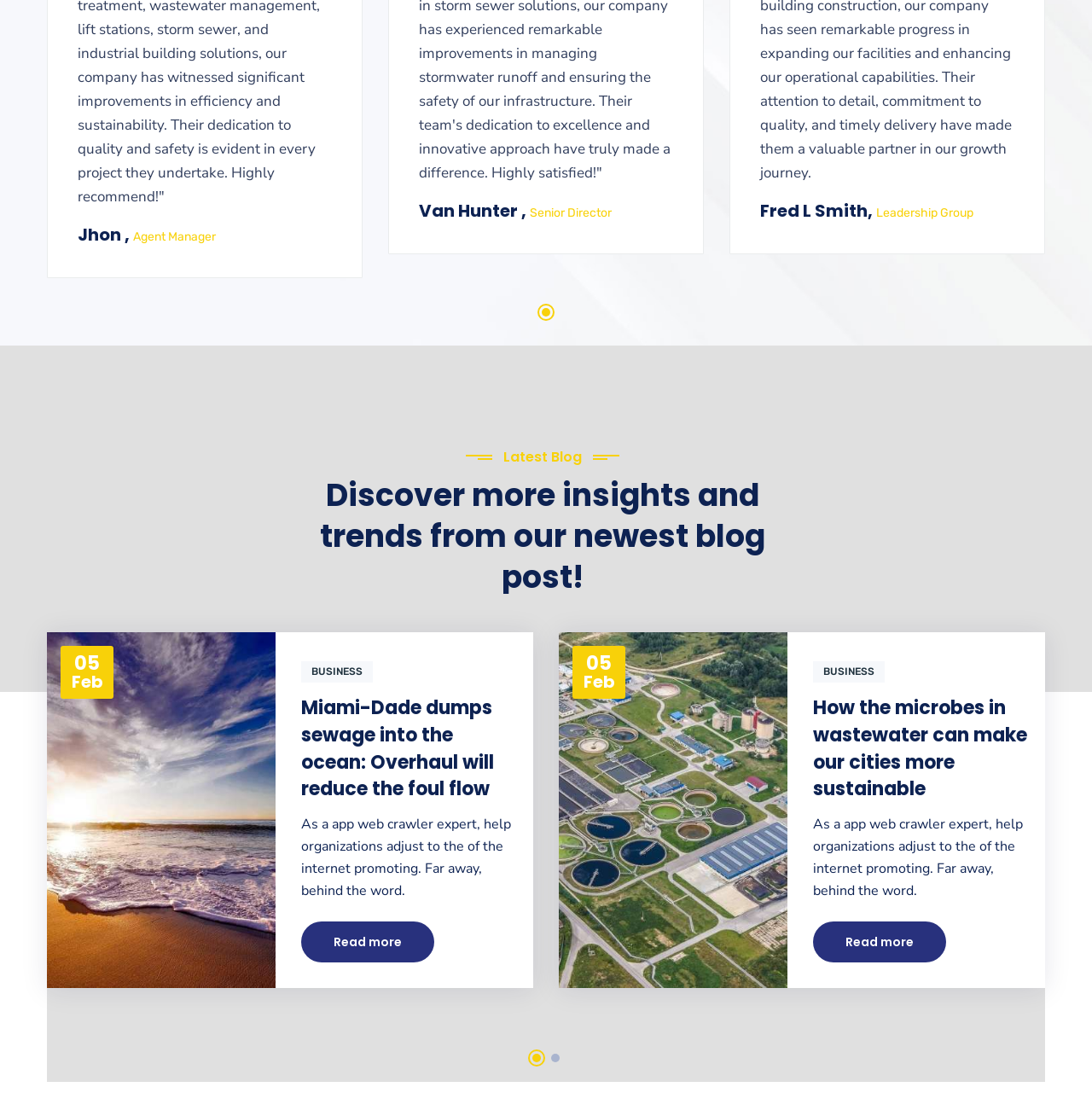Please identify the bounding box coordinates of the element's region that I should click in order to complete the following instruction: "Read the latest blog post". The bounding box coordinates consist of four float numbers between 0 and 1, i.e., [left, top, right, bottom].

[0.461, 0.4, 0.533, 0.418]